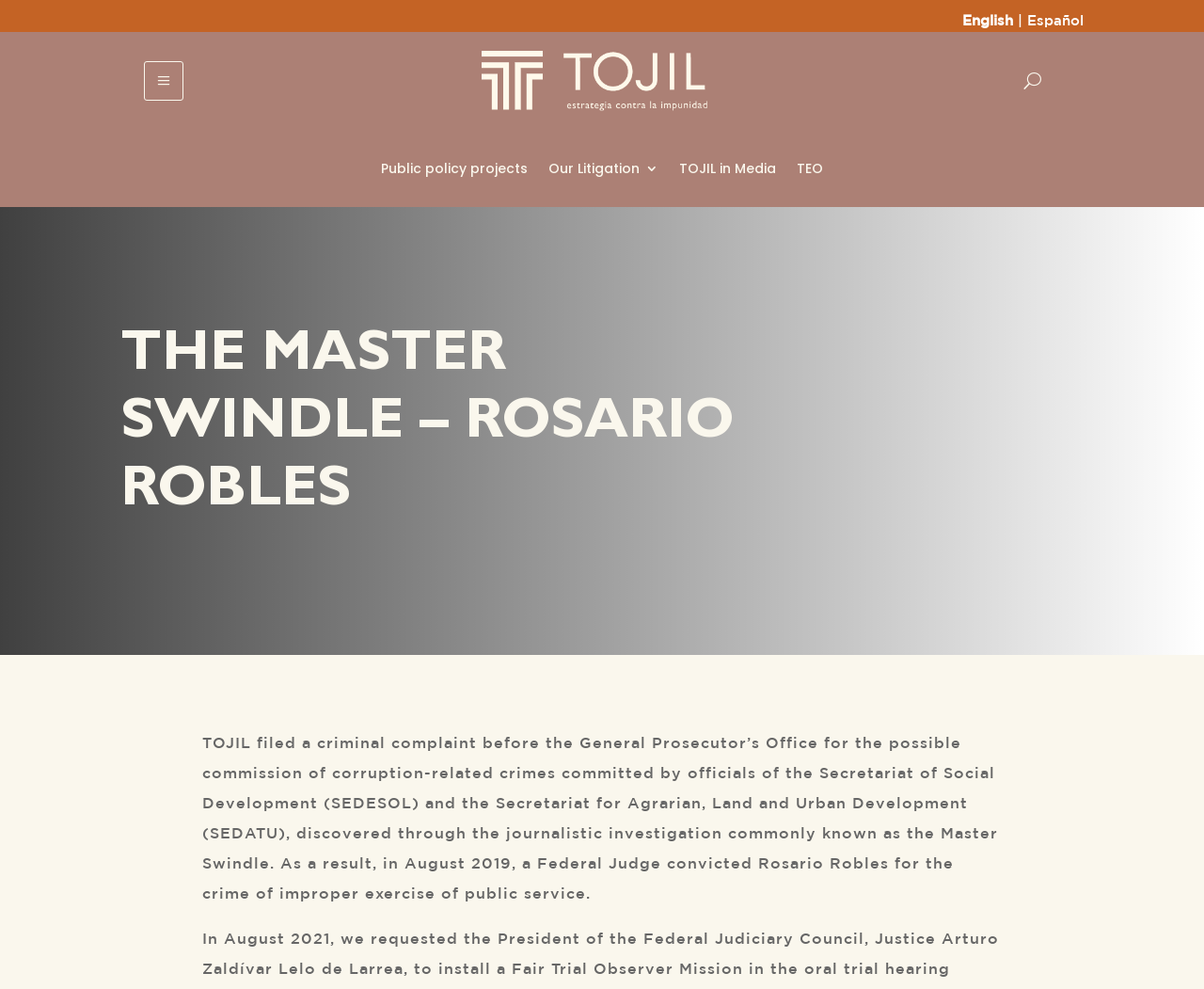Look at the image and answer the question in detail:
What is the Master Swindle?

The static text element 'the journalistic investigation commonly known as the Master Swindle' suggests that the Master Swindle is a journalistic investigation that uncovered corruption-related crimes.